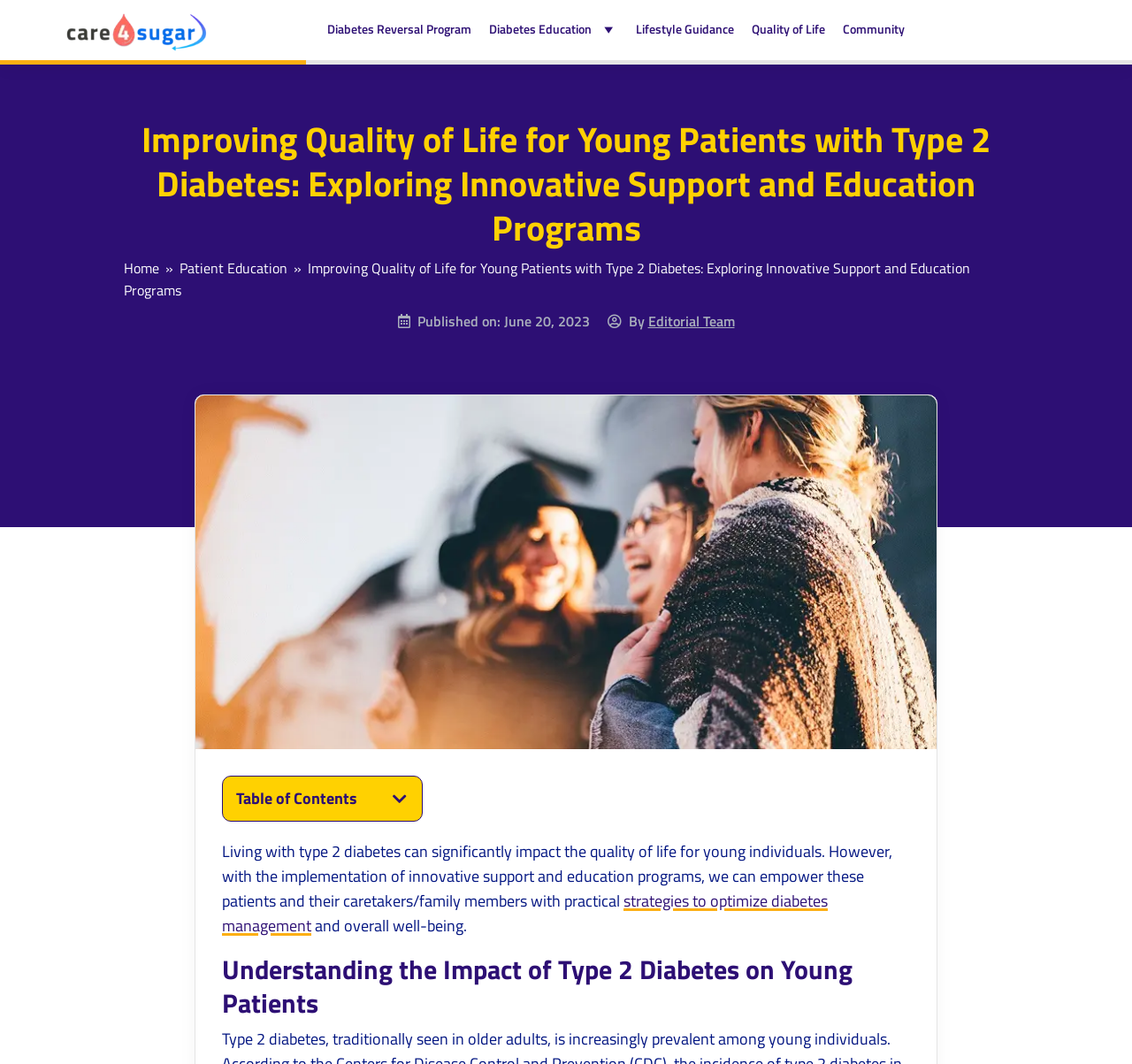Answer the question below with a single word or a brief phrase: 
What is the focus of the webpage?

Type 2 diabetes in young patients